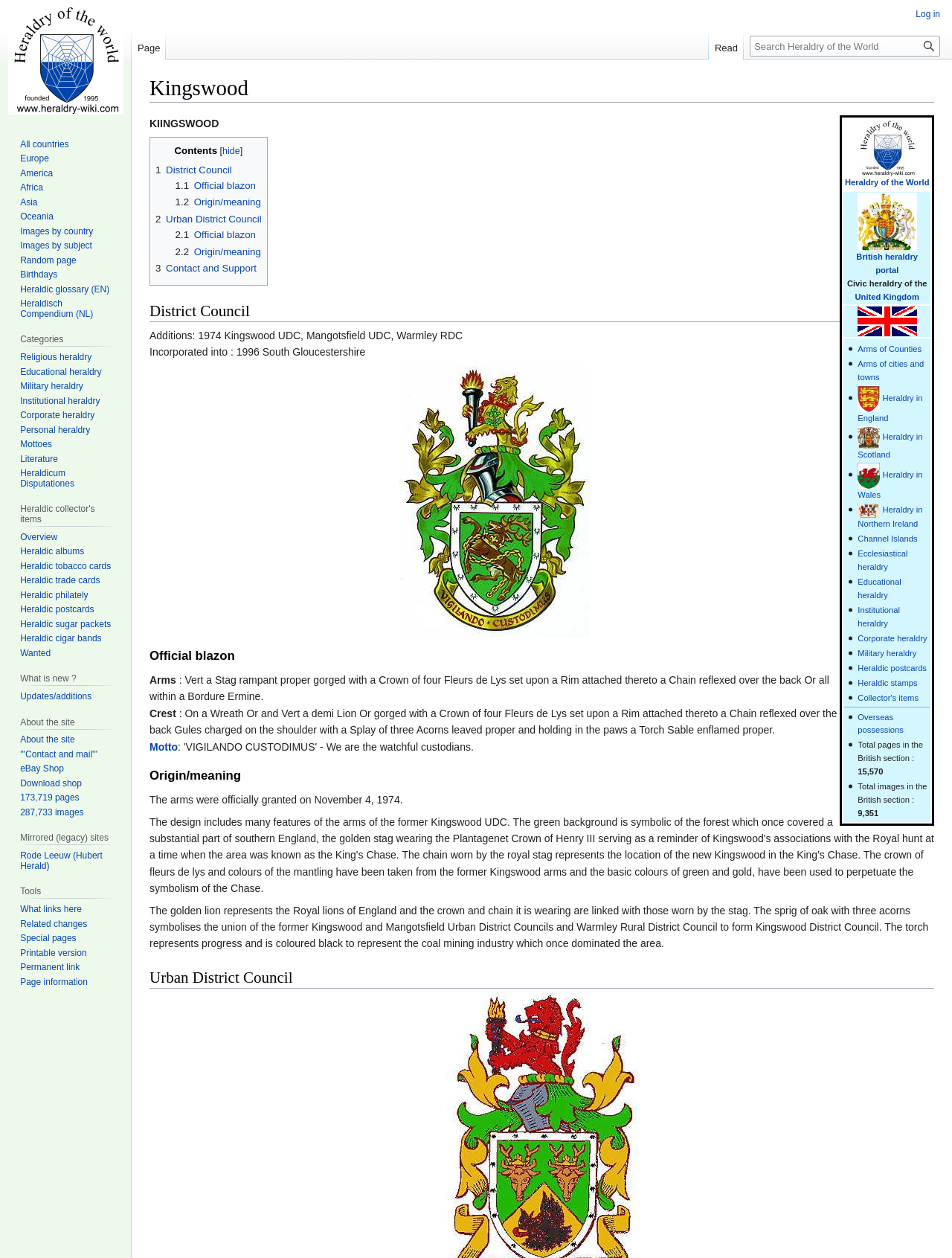Please reply to the following question using a single word or phrase: 
What is the name of the council mentioned in the webpage?

District Council